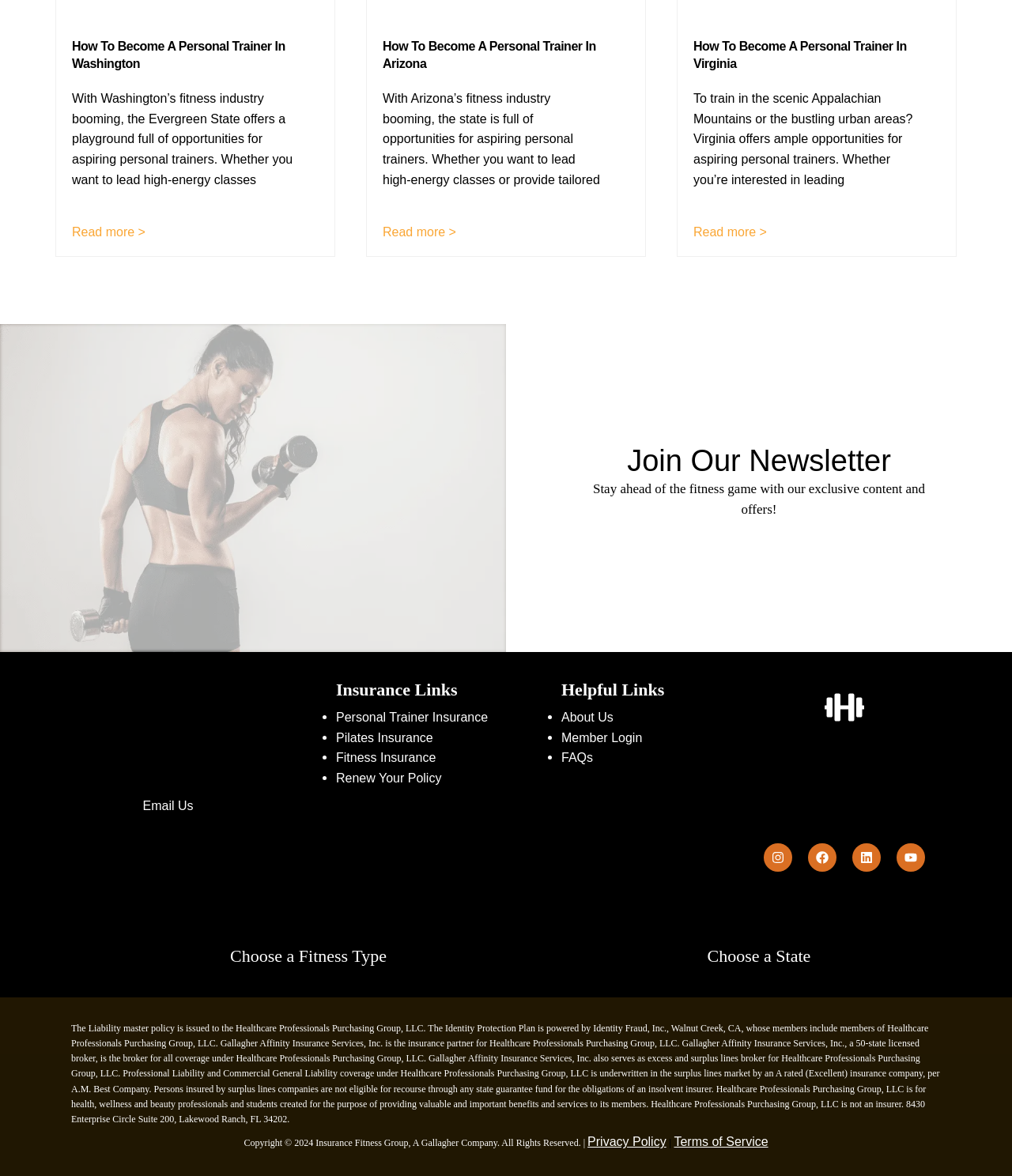Locate the bounding box coordinates of the element's region that should be clicked to carry out the following instruction: "Click on 'About Us'". The coordinates need to be four float numbers between 0 and 1, i.e., [left, top, right, bottom].

[0.555, 0.604, 0.606, 0.616]